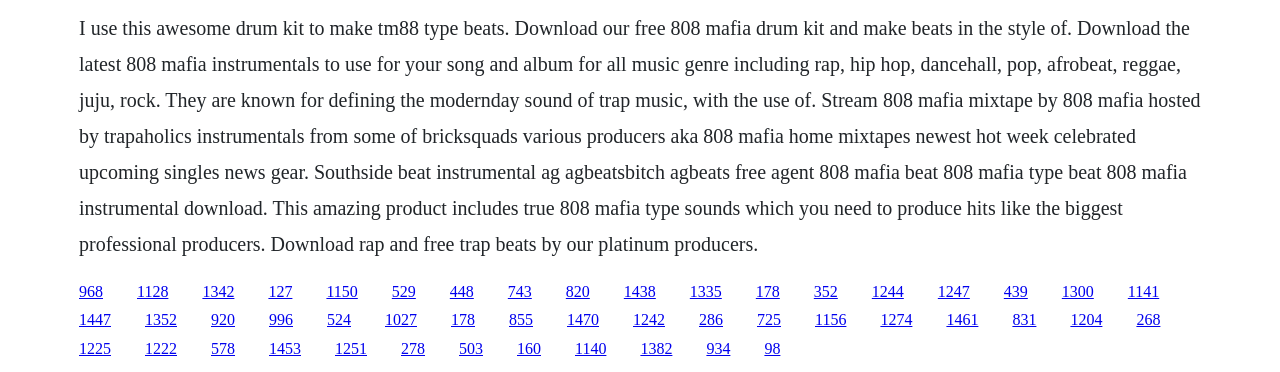Who are the producers of the free trap beats?
Can you give a detailed and elaborate answer to the question?

The text mentions that the free trap beats are provided by platinum producers, which implies that the producers are experienced and skilled in their craft.